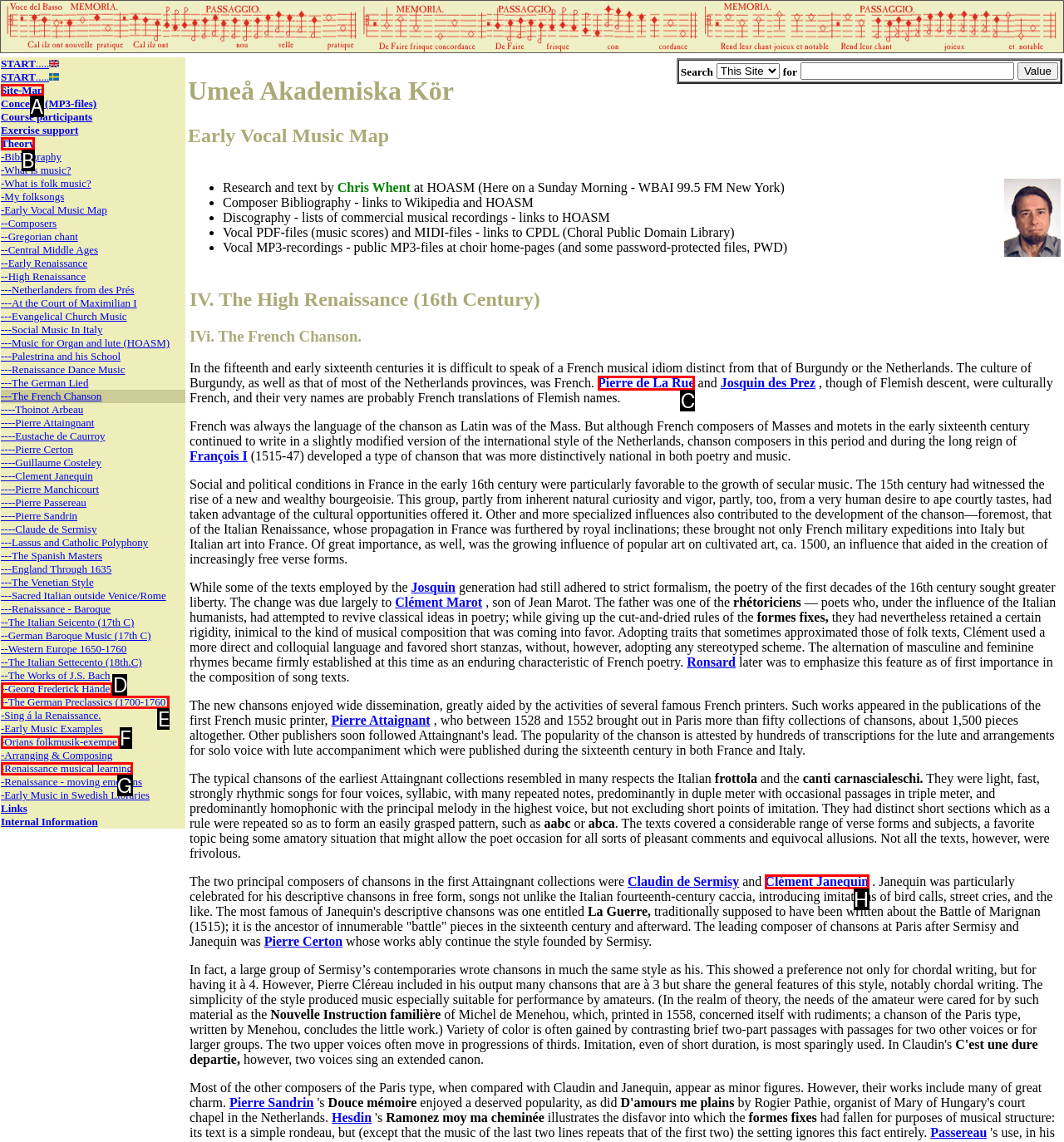To execute the task: View Site-Map, which one of the highlighted HTML elements should be clicked? Answer with the option's letter from the choices provided.

A